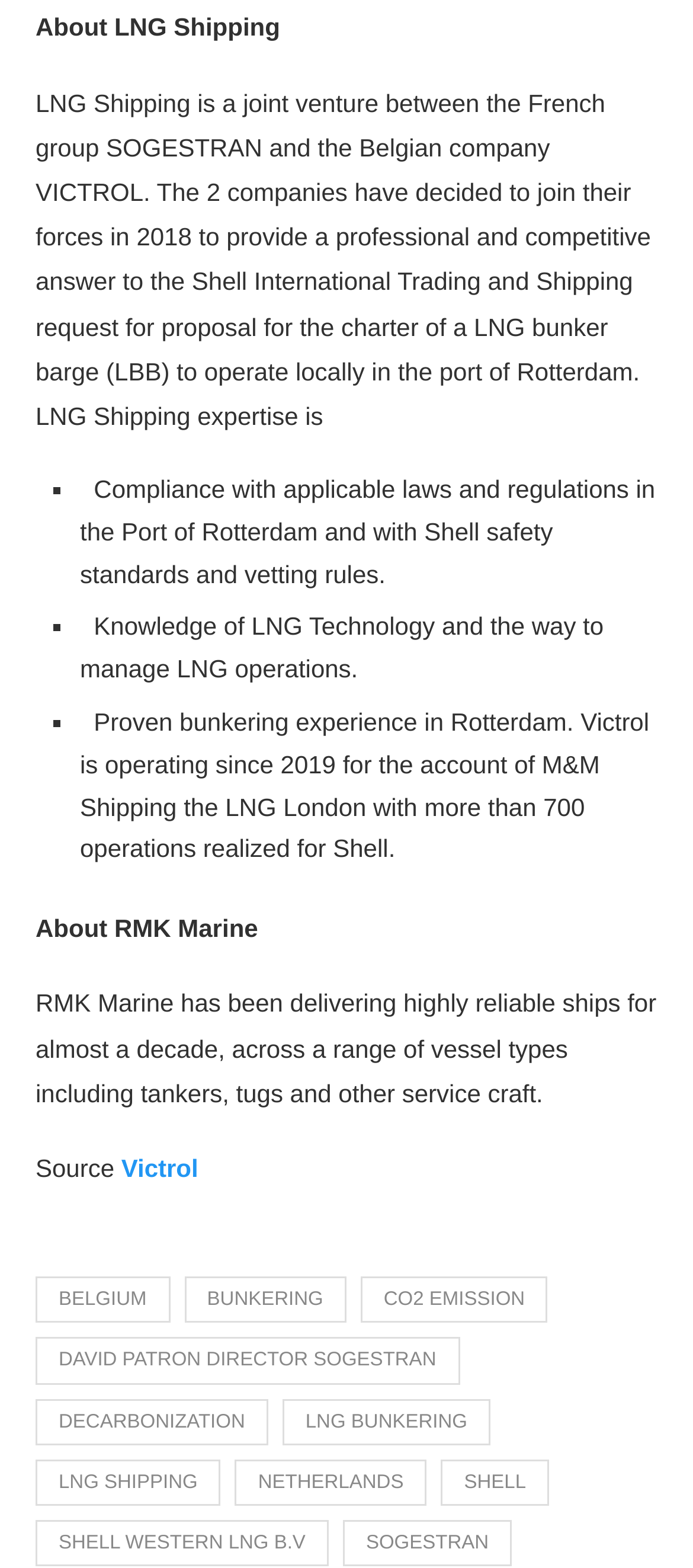What is RMK Marine's expertise? From the image, respond with a single word or brief phrase.

Delivering reliable ships